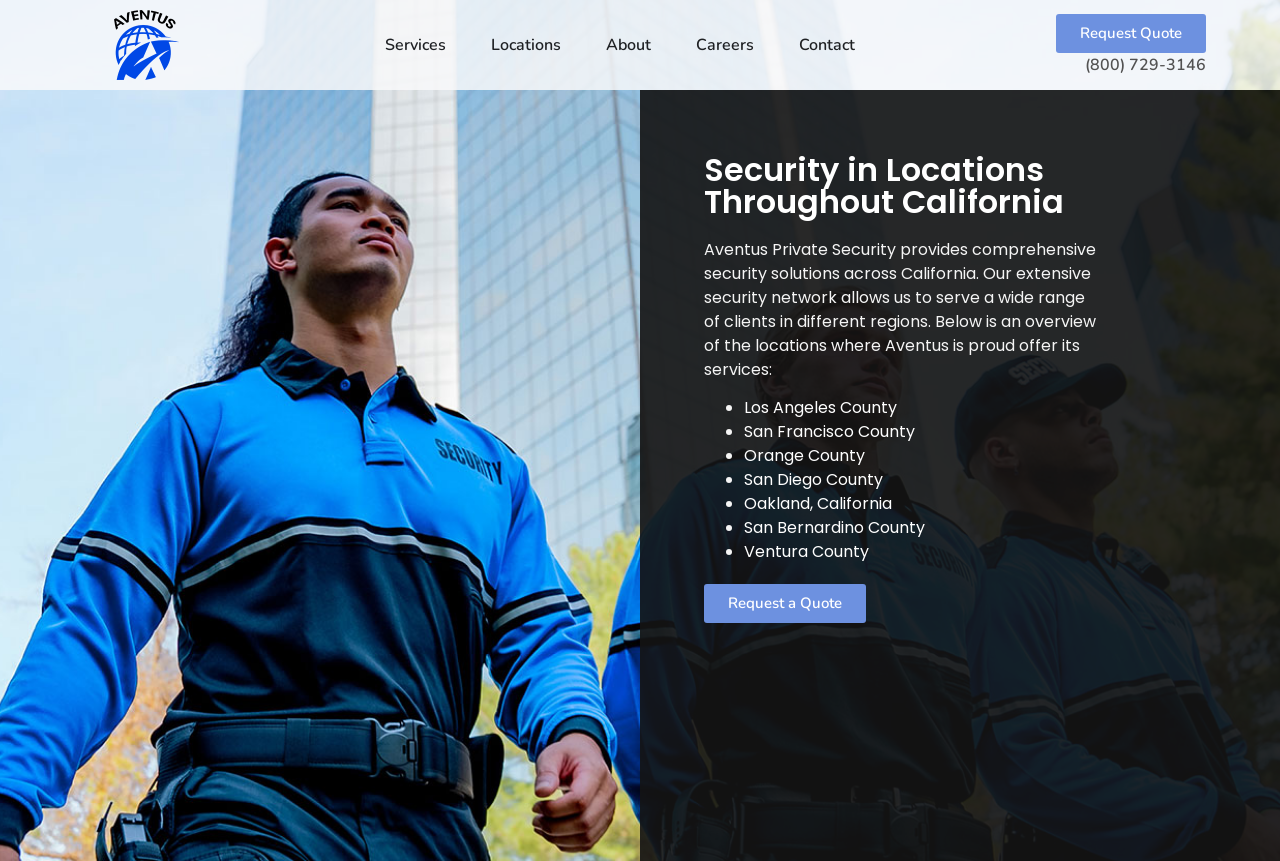Please find and report the bounding box coordinates of the element to click in order to perform the following action: "Click Aventus Security logo". The coordinates should be expressed as four float numbers between 0 and 1, in the format [left, top, right, bottom].

[0.089, 0.012, 0.14, 0.093]